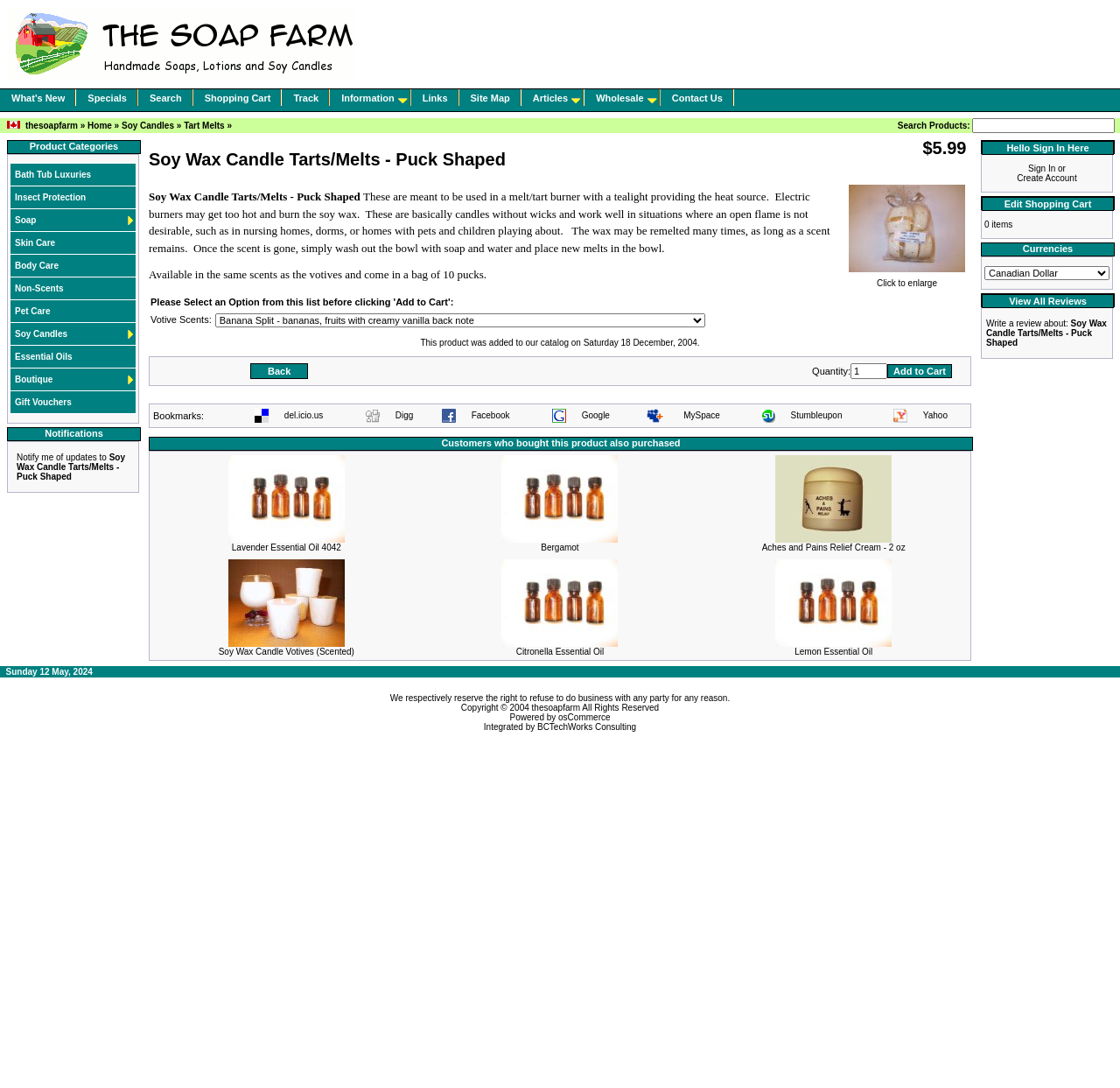Based on the element description "Legal notice", predict the bounding box coordinates of the UI element.

None